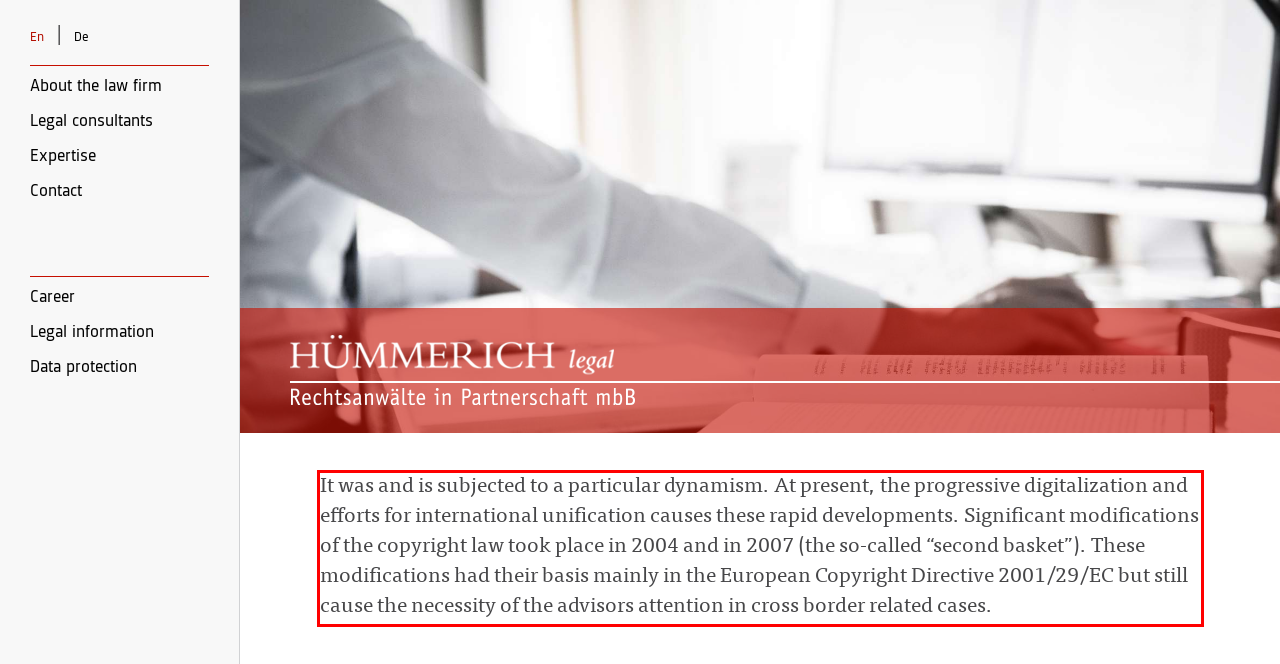Please identify and extract the text content from the UI element encased in a red bounding box on the provided webpage screenshot.

It was and is subjected to a particular dynamism. At present, the progressive digitalization and efforts for international unification causes these rapid developments. Significant modifications of the copyright law took place in 2004 and in 2007 (the so-called “second basket”). These modifications had their basis mainly in the European Copyright Directive 2001/29/EC but still cause the necessity of the advisors attention in cross border related cases.